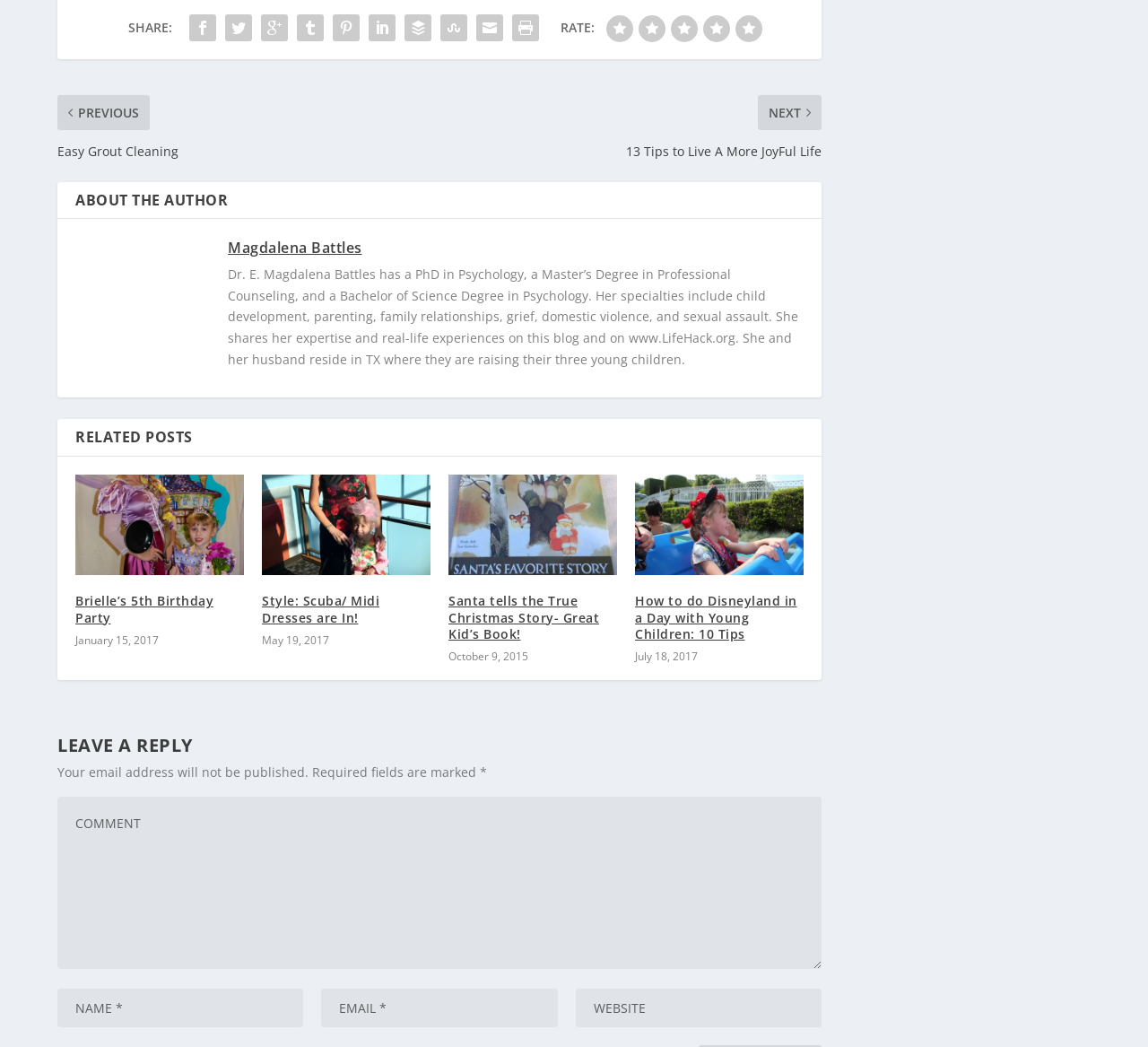What is required to leave a reply? Examine the screenshot and reply using just one word or a brief phrase.

Name and email